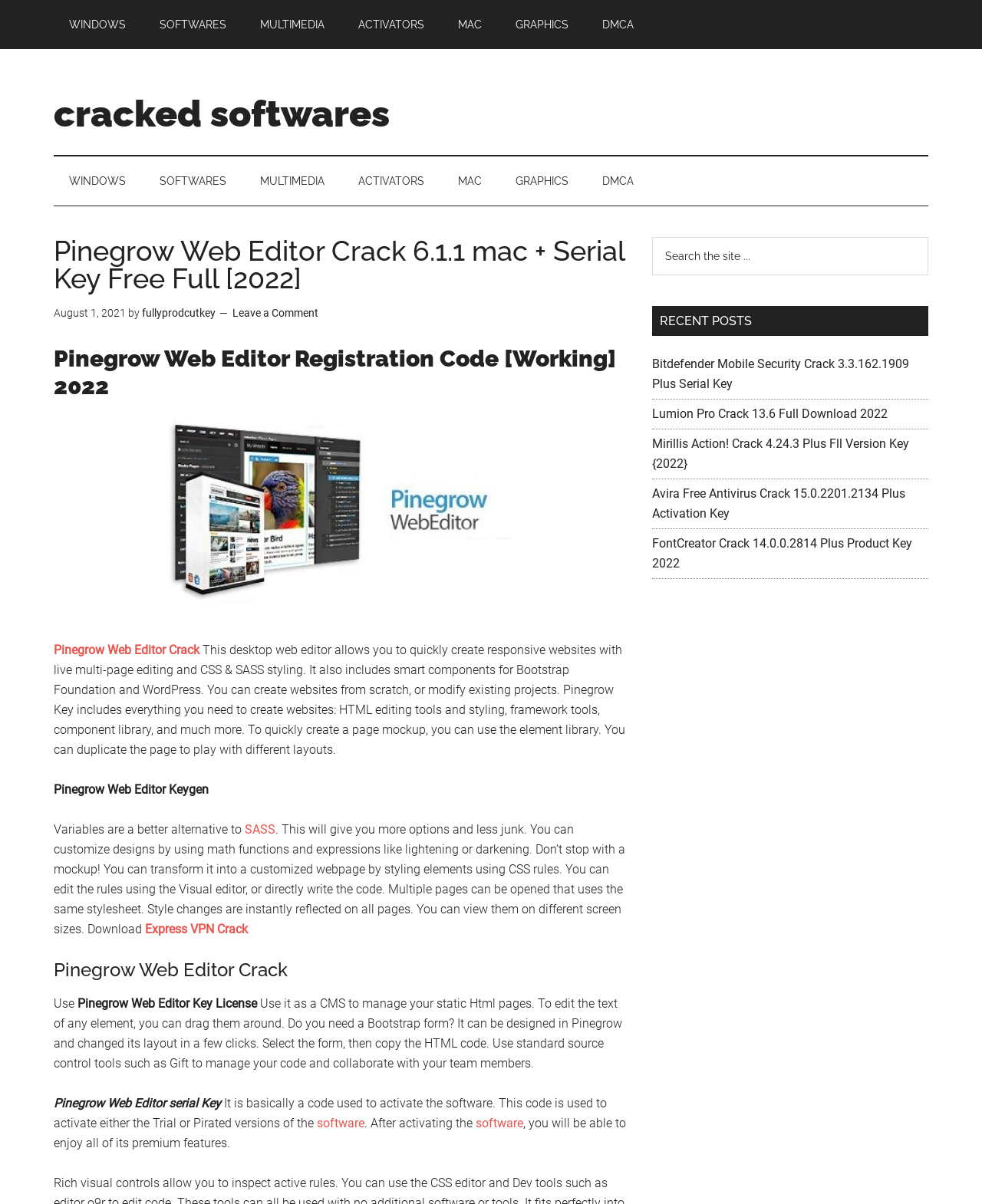Write a detailed summary of the webpage.

This webpage is about Pinegrow Web Editor Crack 6.1.1 mac + Serial Key Free Full [2022]. At the top, there is a navigation bar with links to different categories such as WINDOWS, SOFTWARES, MULTIMEDIA, ACTIVATORS, MAC, GRAPHICS, and DMCA. Below the navigation bar, there is a header section with a title "Pinegrow Web Editor Crack 6.1.1 mac + Serial Key Free Full [2022]" and a timestamp "August 1, 2021". 

To the right of the header section, there is a primary sidebar with a search bar and a list of recent posts. The search bar has a search button with the text "SEARCH". The recent posts section lists several links to other articles, including "Bitdefender Mobile Security Crack 3.3.162.1909 Plus Serial Key" and "Lumion Pro Crack 13.6 Full Download 2022".

The main content of the webpage is divided into several sections. The first section describes the features of Pinegrow Web Editor, including its ability to create responsive websites with live multi-page editing and CSS & SASS styling. There is an image of the Pinegrow Web Editor crack below the description. 

The subsequent sections provide more information about the software, including its key features, how to use it, and its benefits. There are several links to other related articles and software, such as Express VPN Crack and SASS. The webpage also provides instructions on how to use Pinegrow Web Editor Key License and how to activate the software using a serial key.